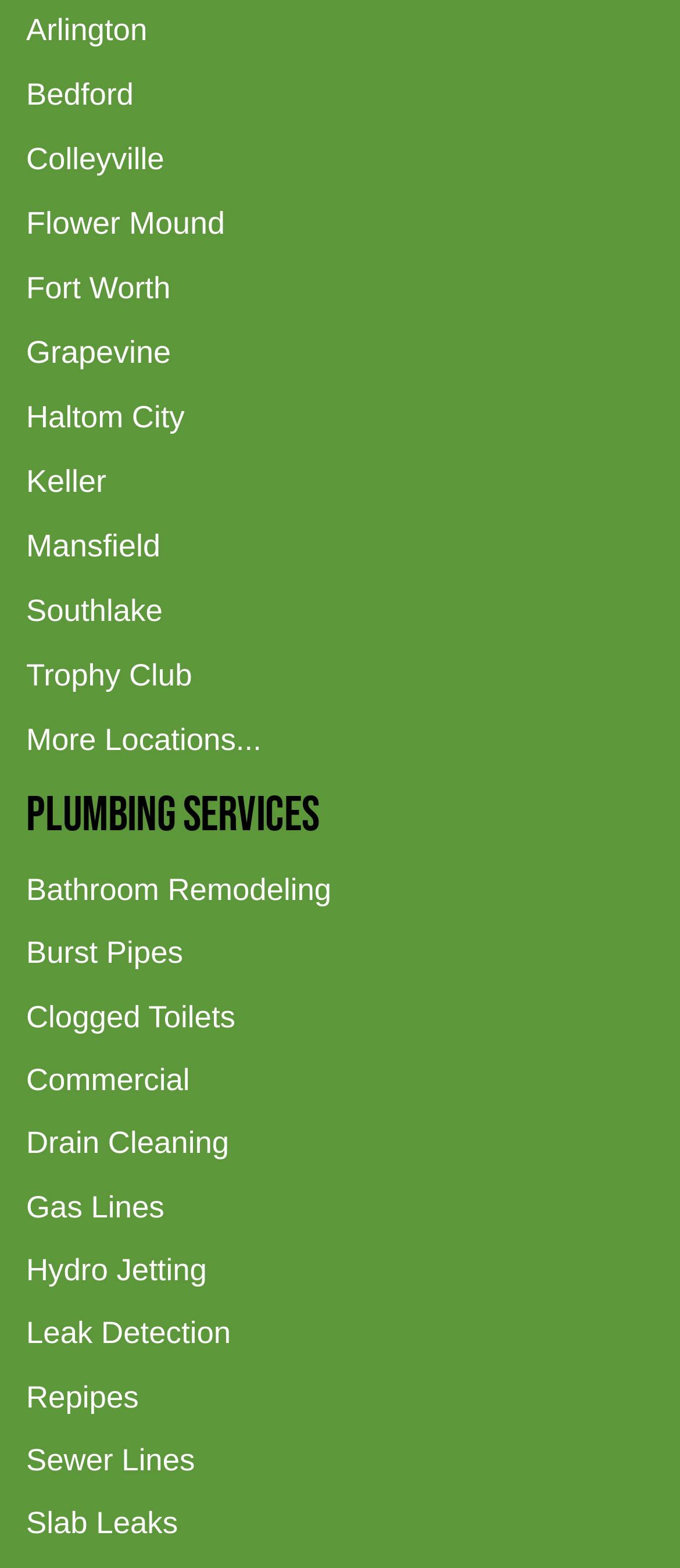Select the bounding box coordinates of the element I need to click to carry out the following instruction: "go to Bathroom Remodeling".

[0.038, 0.548, 0.962, 0.589]